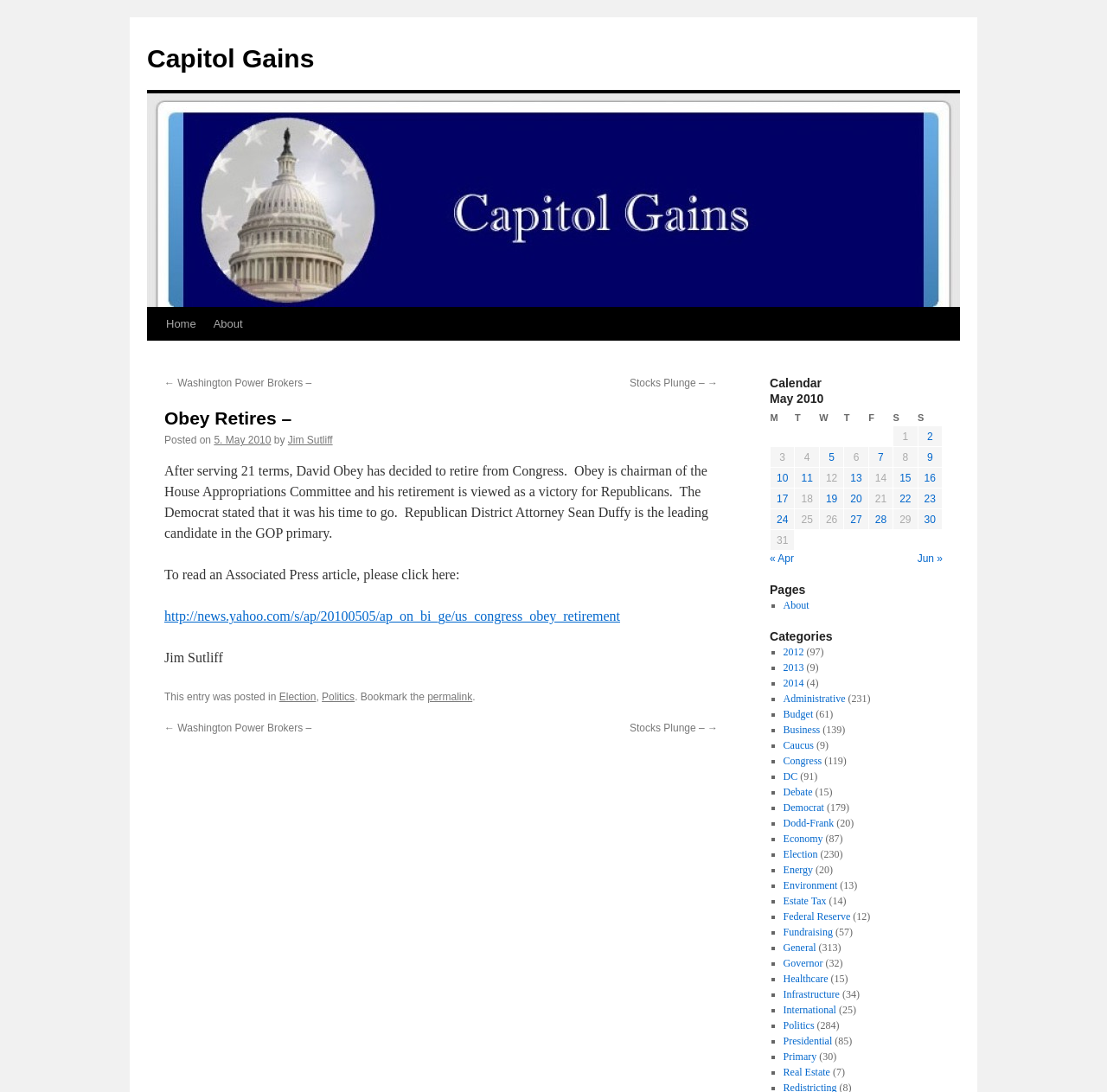Please determine the primary heading and provide its text.

Obey Retires –